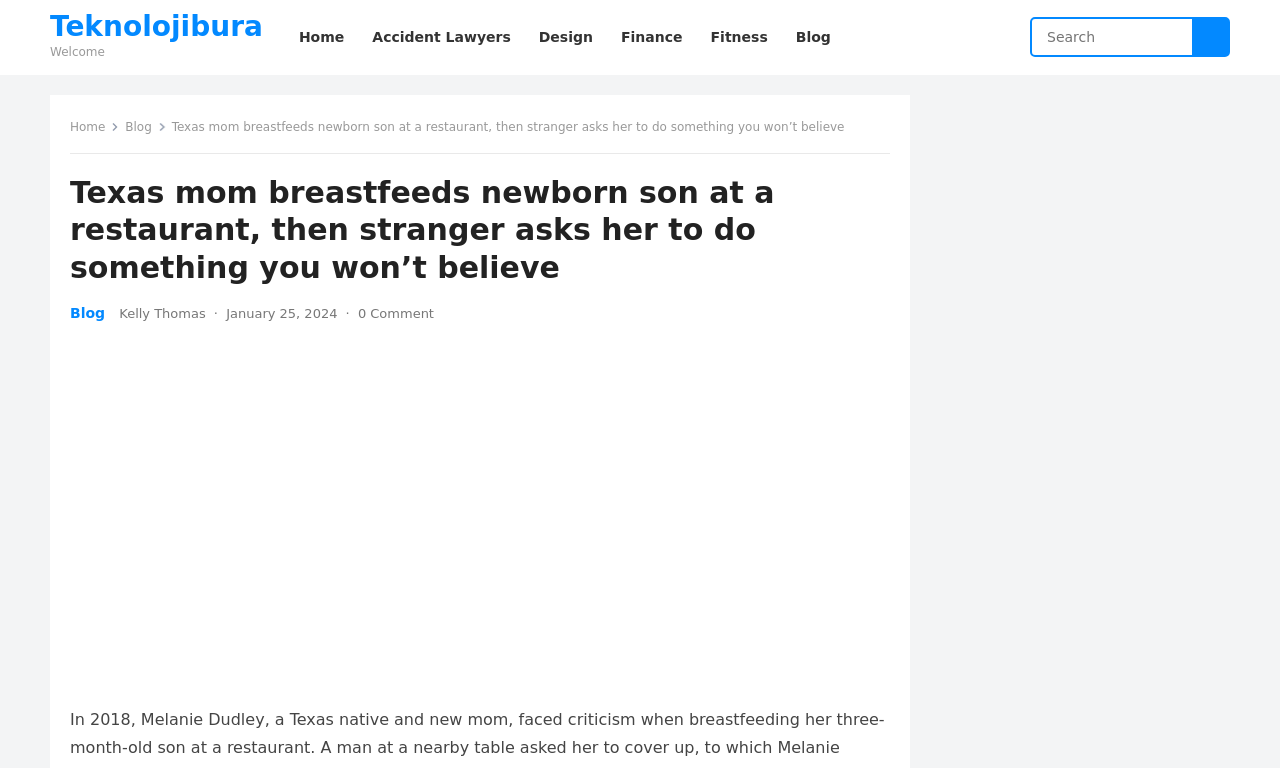Who is the author of the article?
Answer with a single word or phrase, using the screenshot for reference.

Kelly Thomas